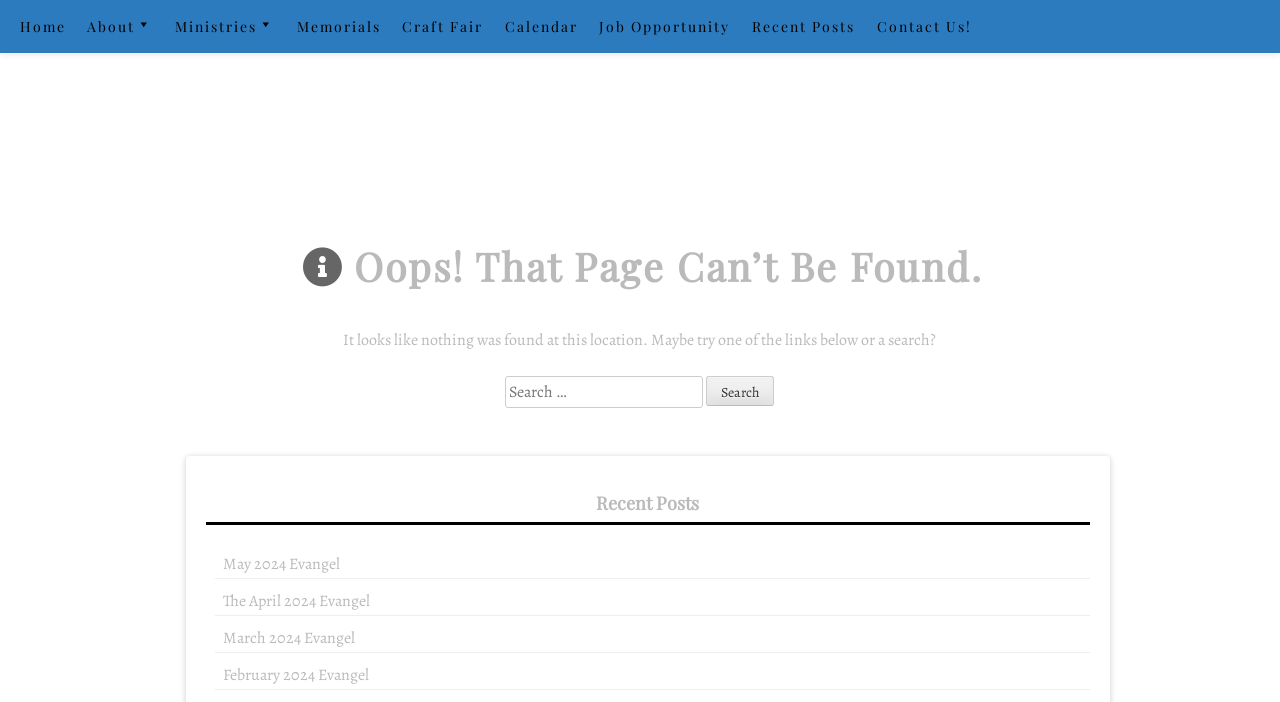How many links are there in the top navigation bar?
Refer to the image and provide a detailed answer to the question.

I counted the number of links in the top navigation bar, starting from 'Home' to 'Job Opportunity', and found 11 links.